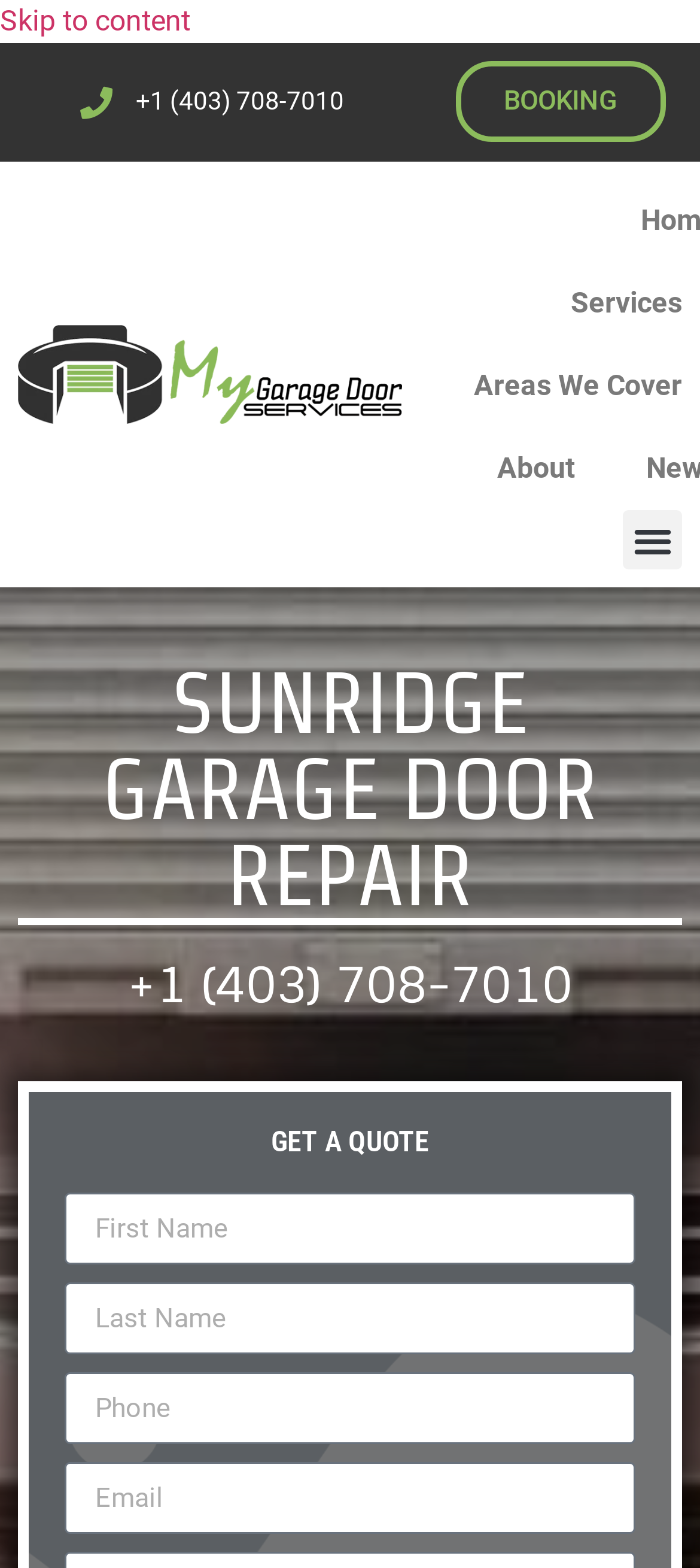Construct a comprehensive caption that outlines the webpage's structure and content.

The webpage is about Sunridge garage door repair services provided by My Garage Door Services. At the top left, there is a logo of My Garage Door Services, which is an image. Next to the logo, there is a phone number '+1 (403) 708-7010' displayed prominently. 

On the top right, there are three links: 'BOOKING', 'About', and a 'Menu Toggle' button. The 'Menu Toggle' button is not expanded. 

Below the top section, there is a large heading 'SUNRIDGE GARAGE DOOR REPAIR' that spans almost the entire width of the page. 

Under the heading, there is another instance of the phone number '+1 (403) 708-7010' as a link. Below this, there is a 'GET A QUOTE' text. 

Further down, there is a form with four textboxes: 'First Name', 'Last Name', 'Phone', and 'Email'. The 'Email' textbox is required.